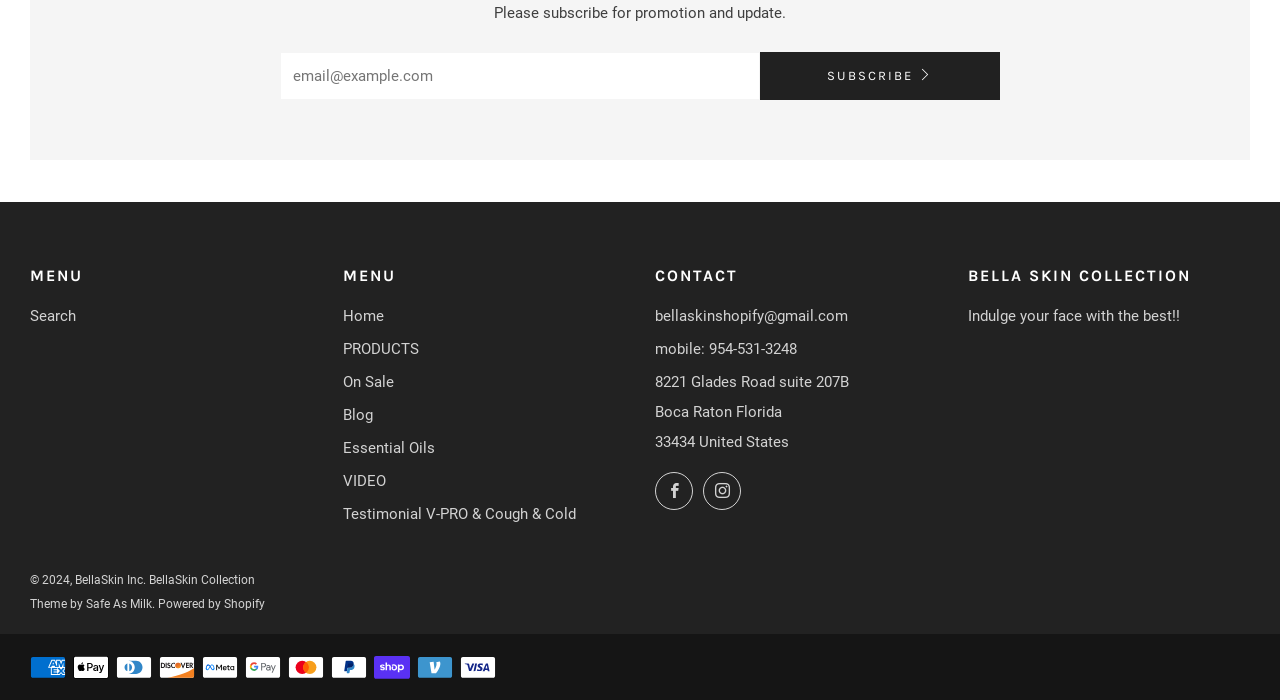What is the address of the store?
Using the screenshot, give a one-word or short phrase answer.

8221 Glades Road suite 207B